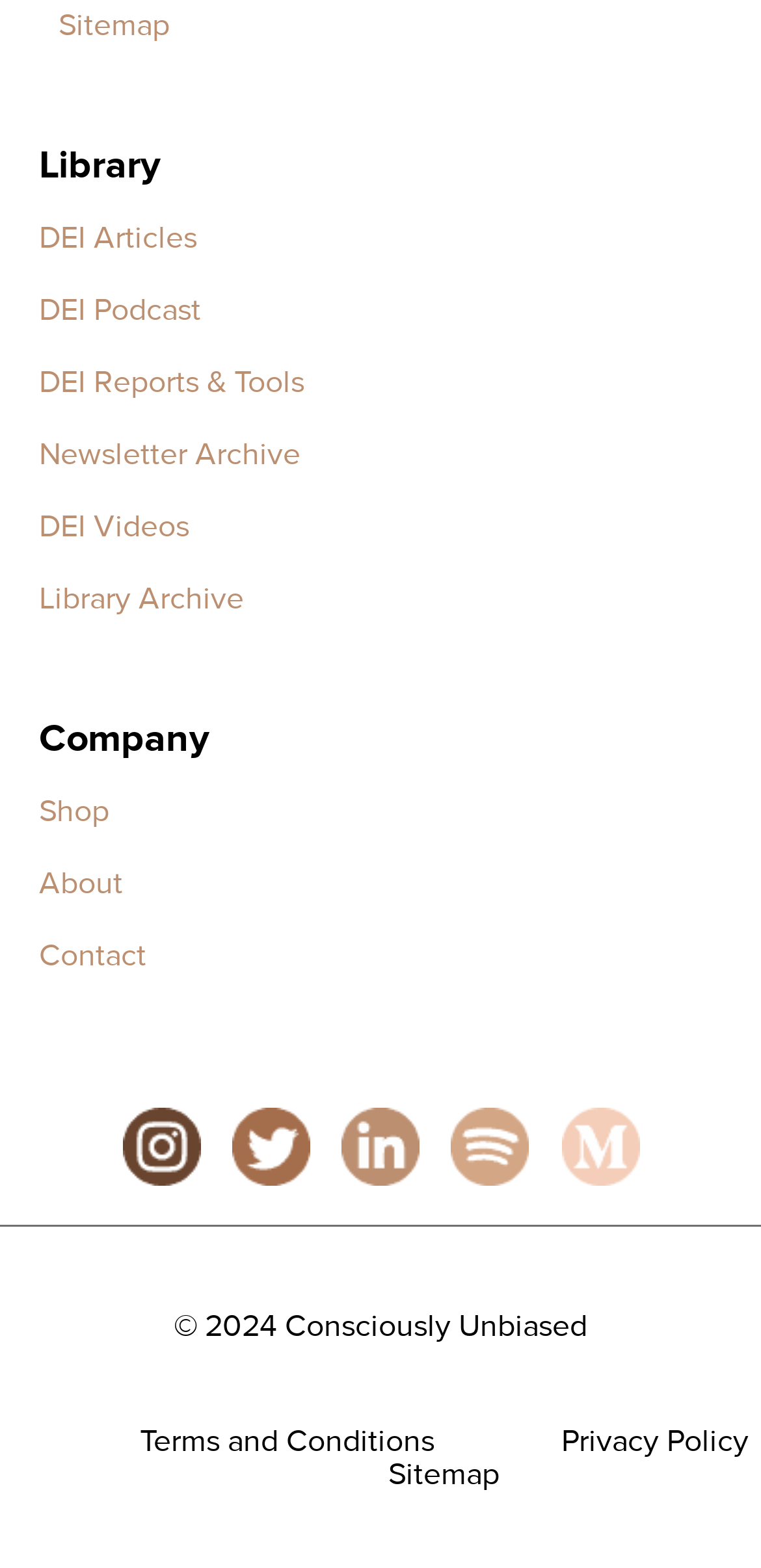Using the given description, provide the bounding box coordinates formatted as (top-left x, top-left y, bottom-right x, bottom-right y), with all values being floating point numbers between 0 and 1. Description: alt="twitter icon" title="twitter icon"

[0.304, 0.707, 0.407, 0.757]